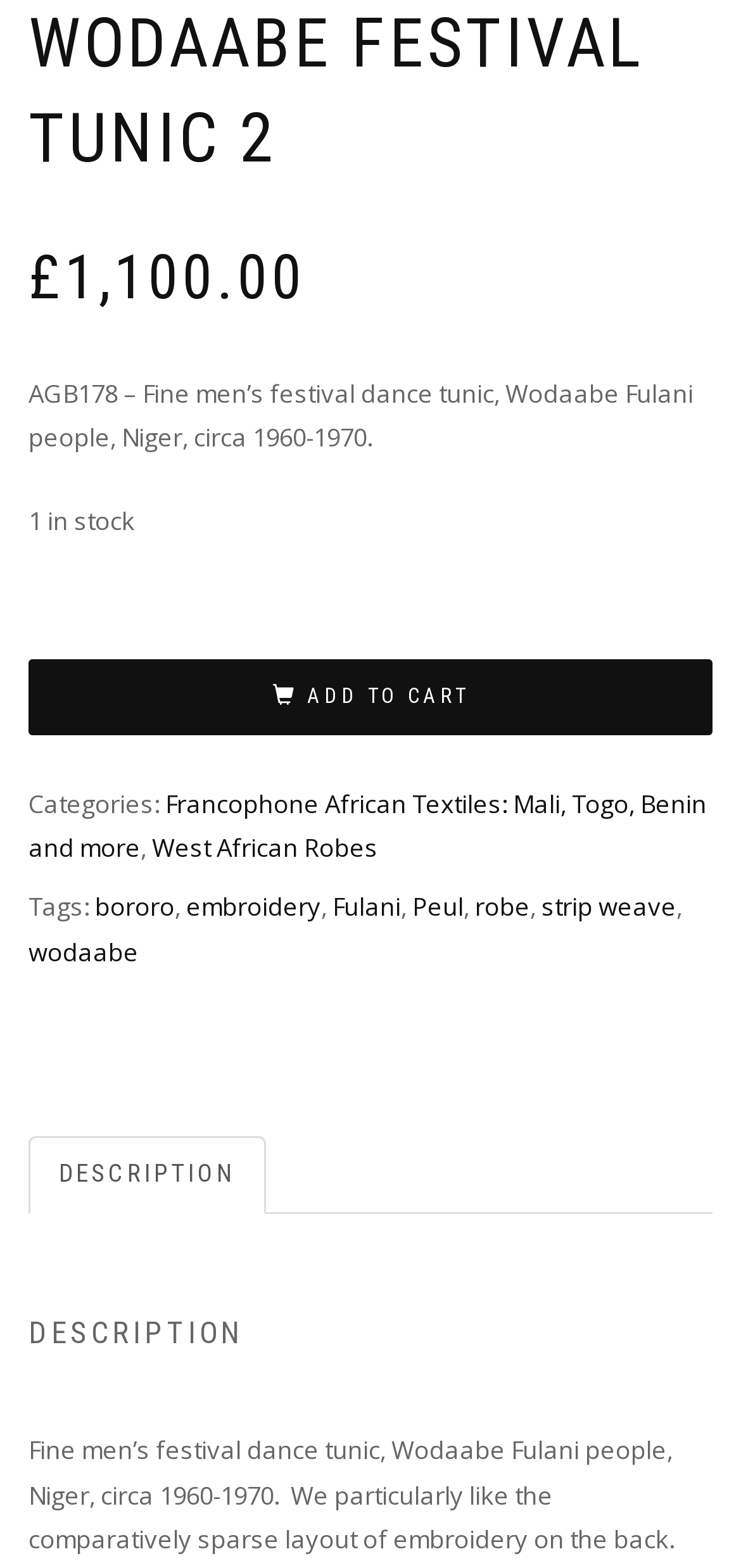Locate the UI element described as follows: "West African Robes". Return the bounding box coordinates as four float numbers between 0 and 1 in the order [left, top, right, bottom].

[0.205, 0.53, 0.51, 0.552]